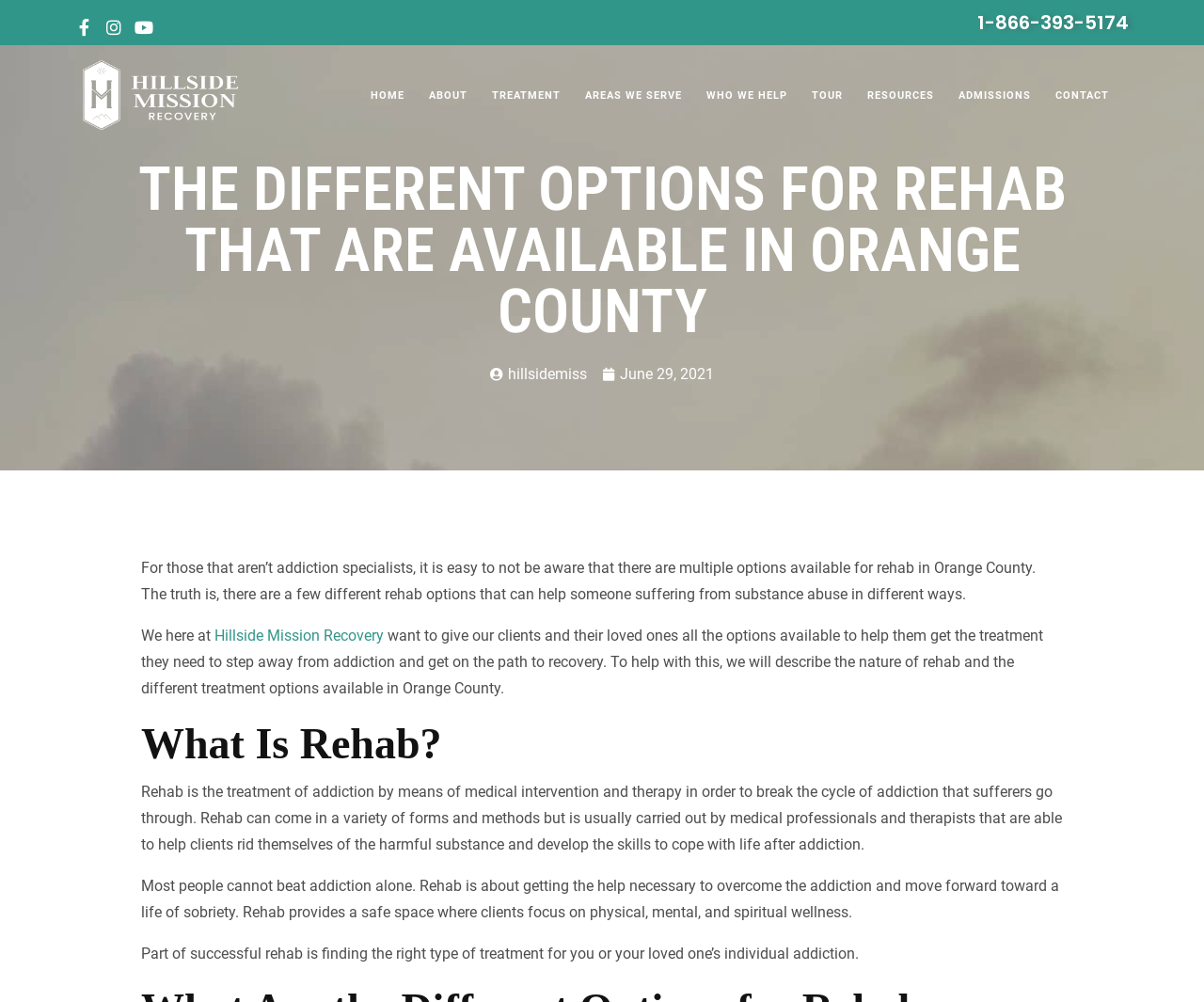Find the bounding box coordinates of the area to click in order to follow the instruction: "Go to the Home page".

[0.304, 0.084, 0.34, 0.108]